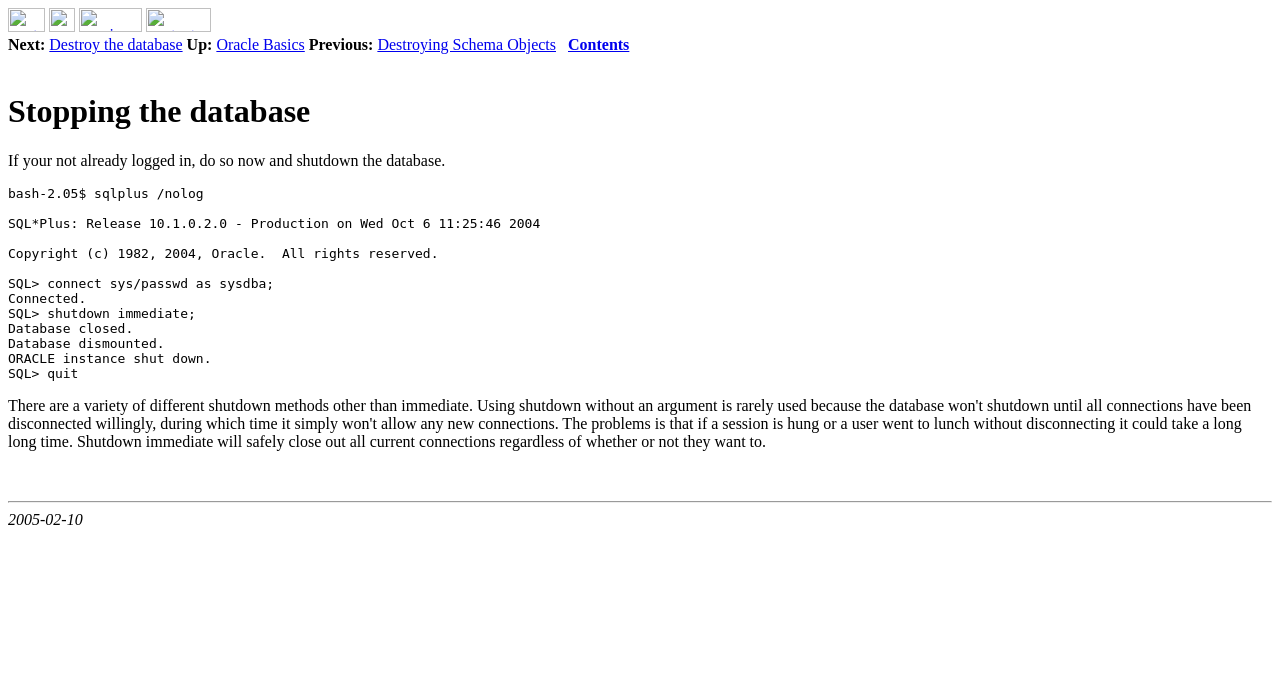Specify the bounding box coordinates of the area to click in order to follow the given instruction: "Click contents."

[0.114, 0.026, 0.165, 0.051]